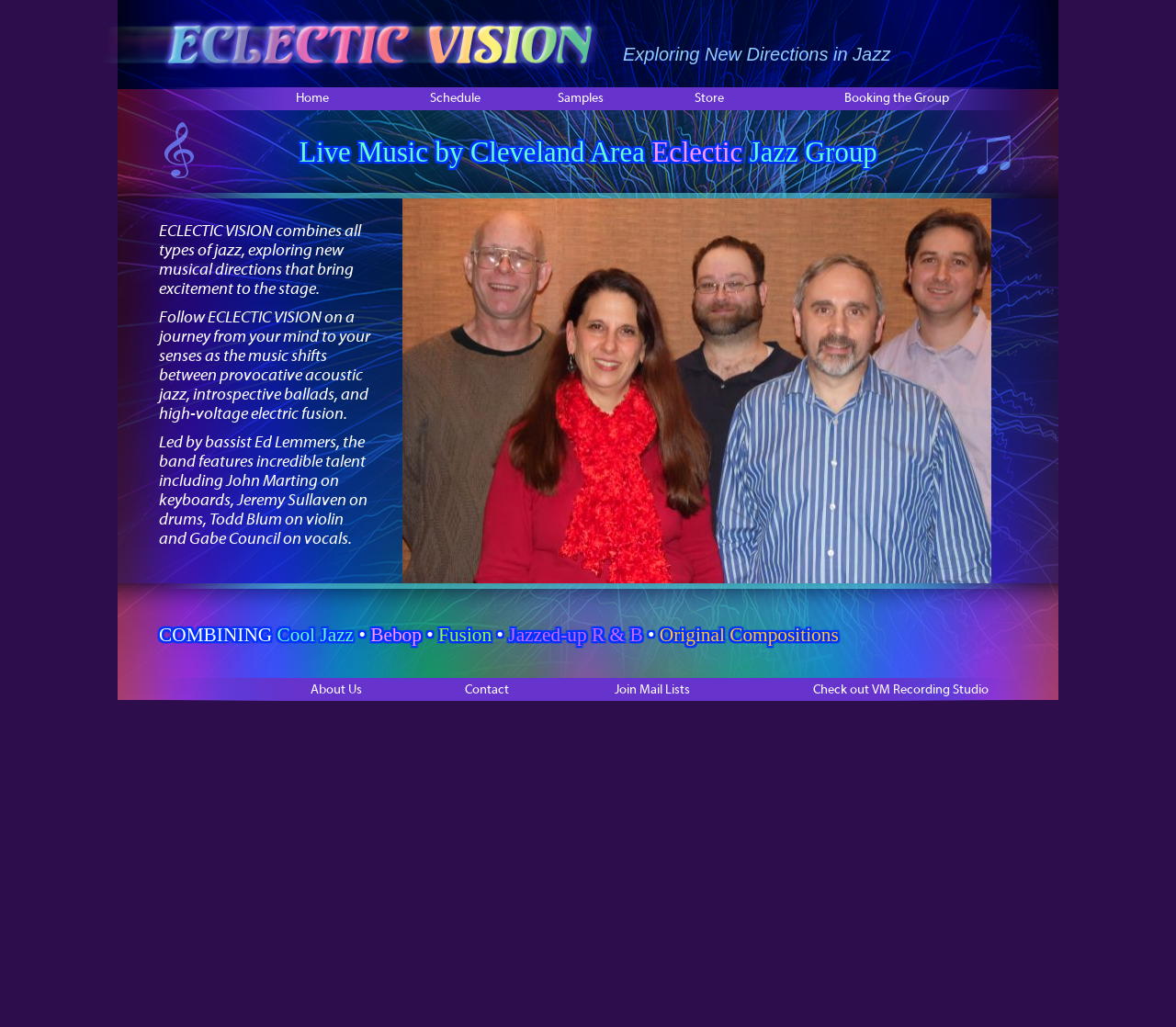What types of jazz does the group combine?
Could you answer the question with a detailed and thorough explanation?

The types of jazz combined by the group can be found in the description of the group, which states 'COMBINING Cool Jazz • Bebop • Fusion • Jazzed-up R & B • Original Compositions'.